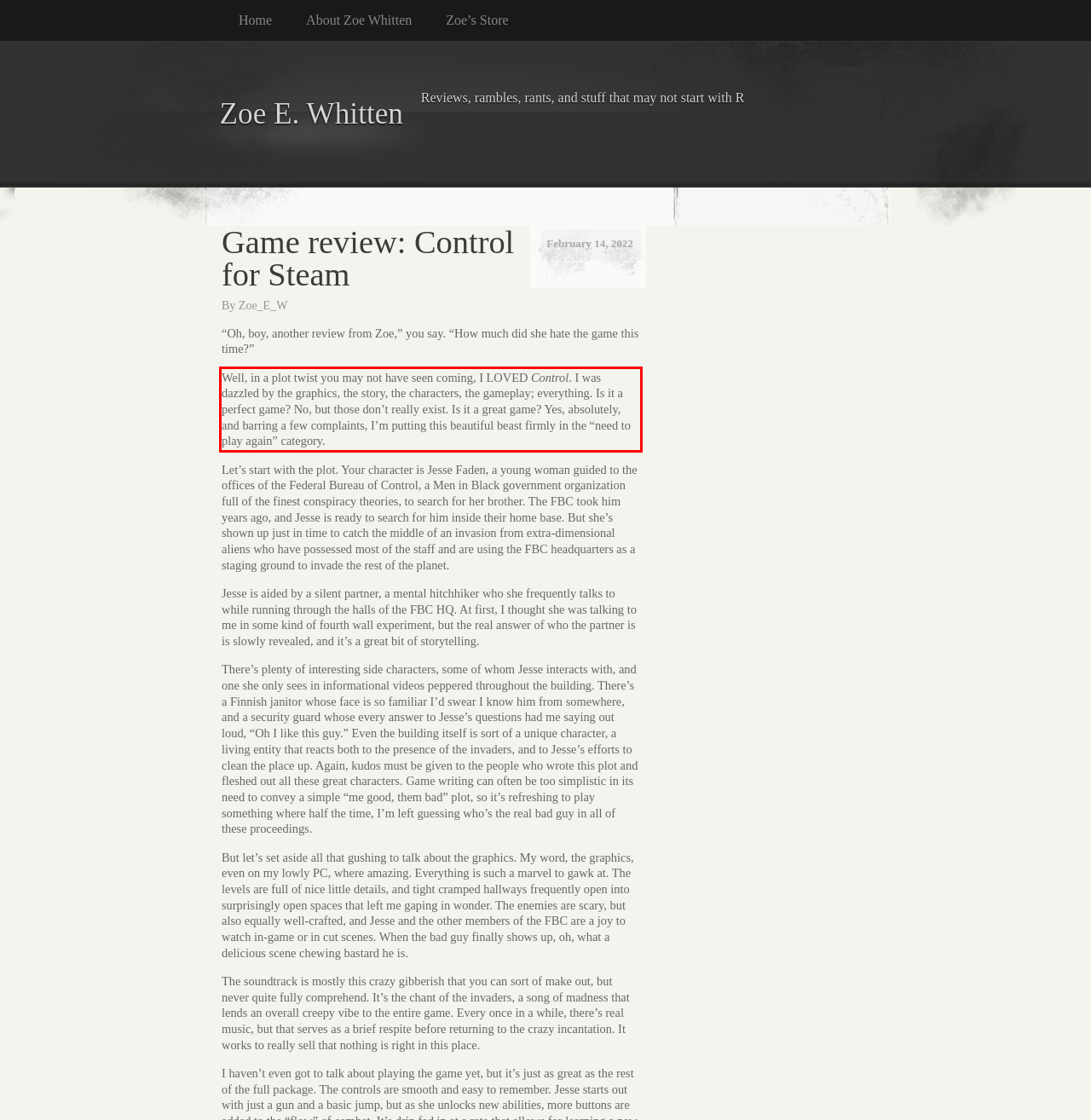Please examine the webpage screenshot and extract the text within the red bounding box using OCR.

Well, in a plot twist you may not have seen coming, I LOVED Control. I was dazzled by the graphics, the story, the characters, the gameplay; everything. Is it a perfect game? No, but those don’t really exist. Is it a great game? Yes, absolutely, and barring a few complaints, I’m putting this beautiful beast firmly in the “need to play again” category.